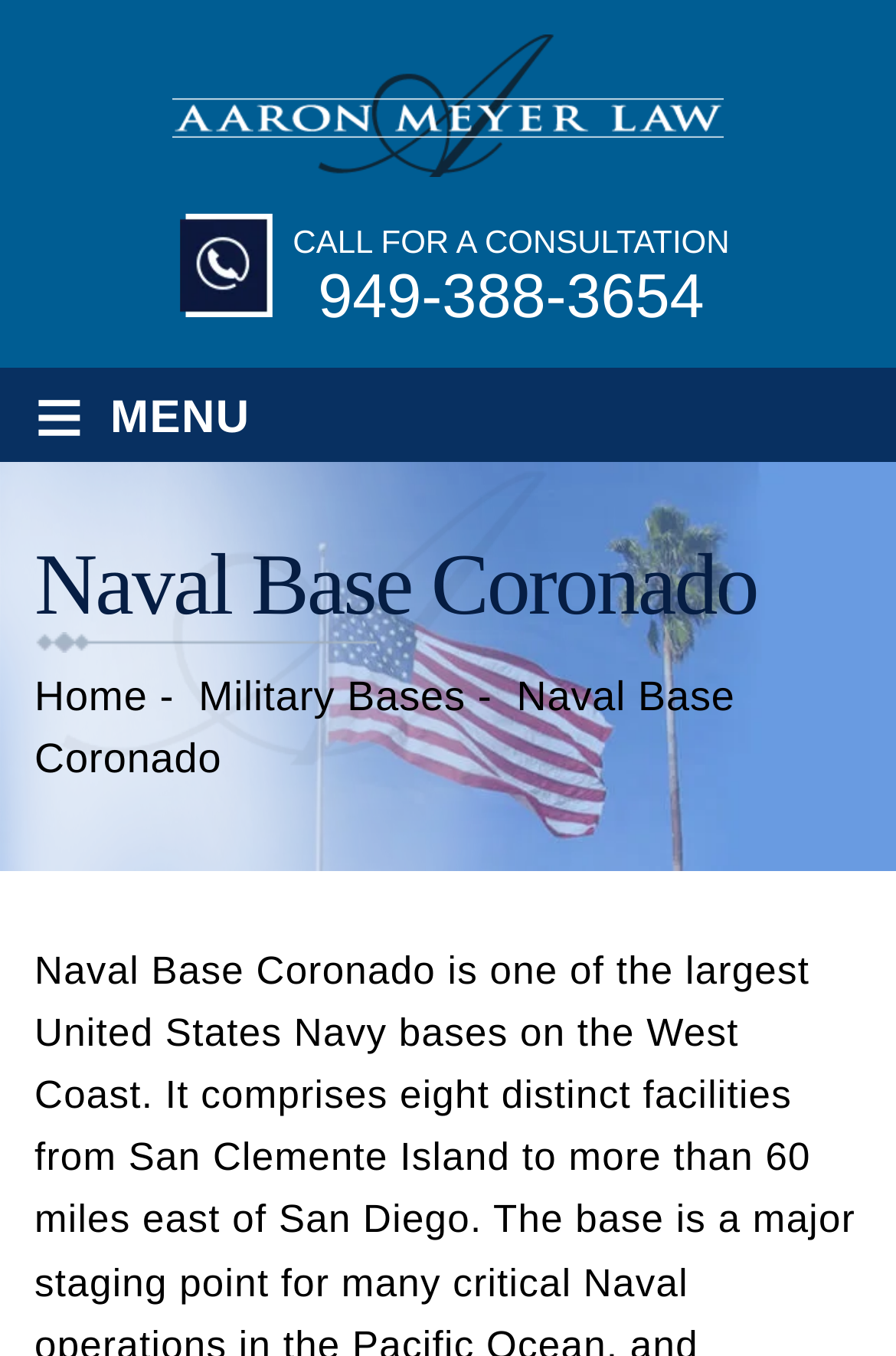Please provide a brief answer to the question using only one word or phrase: 
What is the name of the law firm?

Aaron Meyer Law